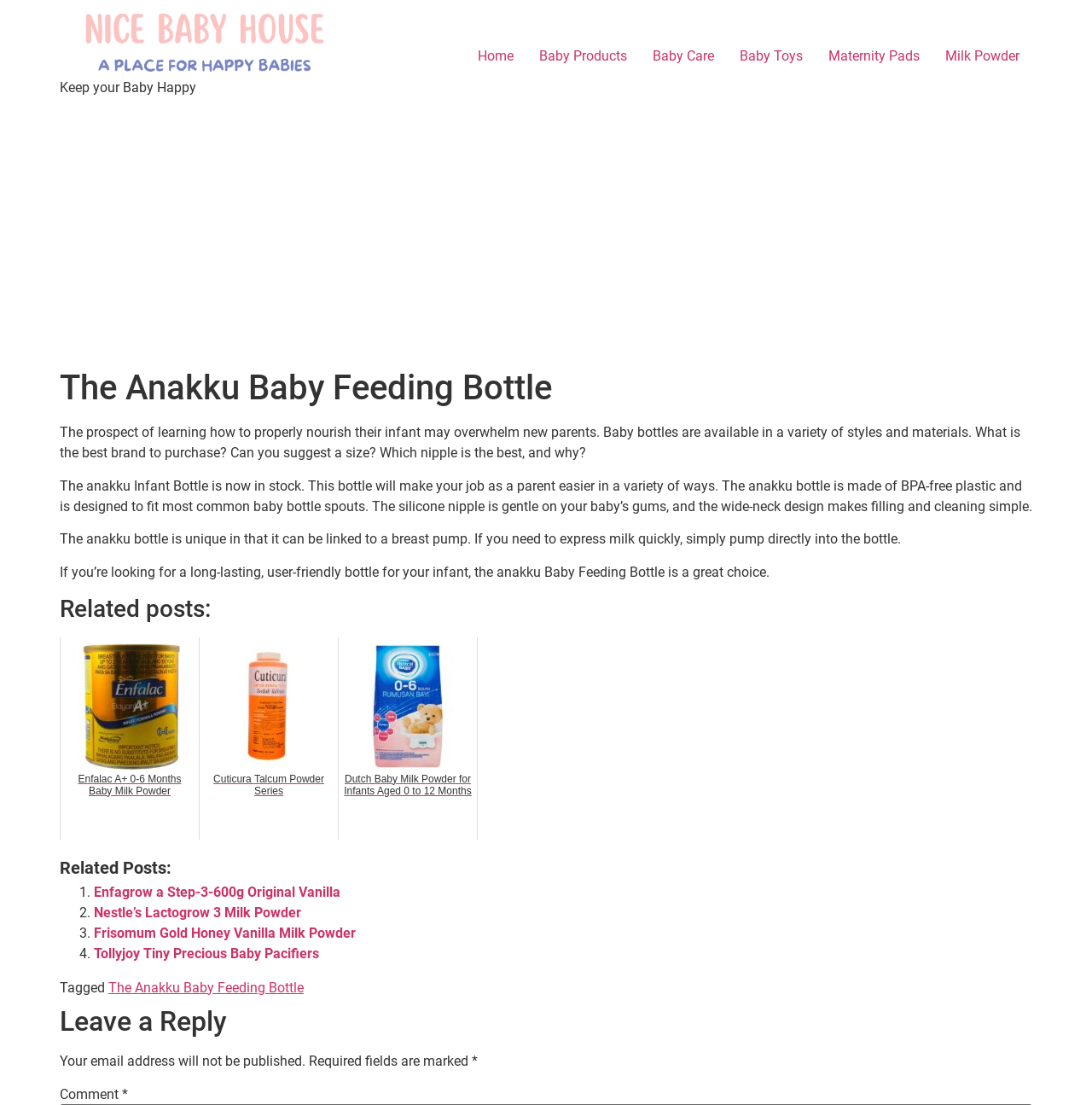Locate the bounding box coordinates of the clickable element to fulfill the following instruction: "Click on the 'Enfalac A+ 0-6 Months Baby Milk Powder' link". Provide the coordinates as four float numbers between 0 and 1 in the format [left, top, right, bottom].

[0.055, 0.576, 0.183, 0.759]